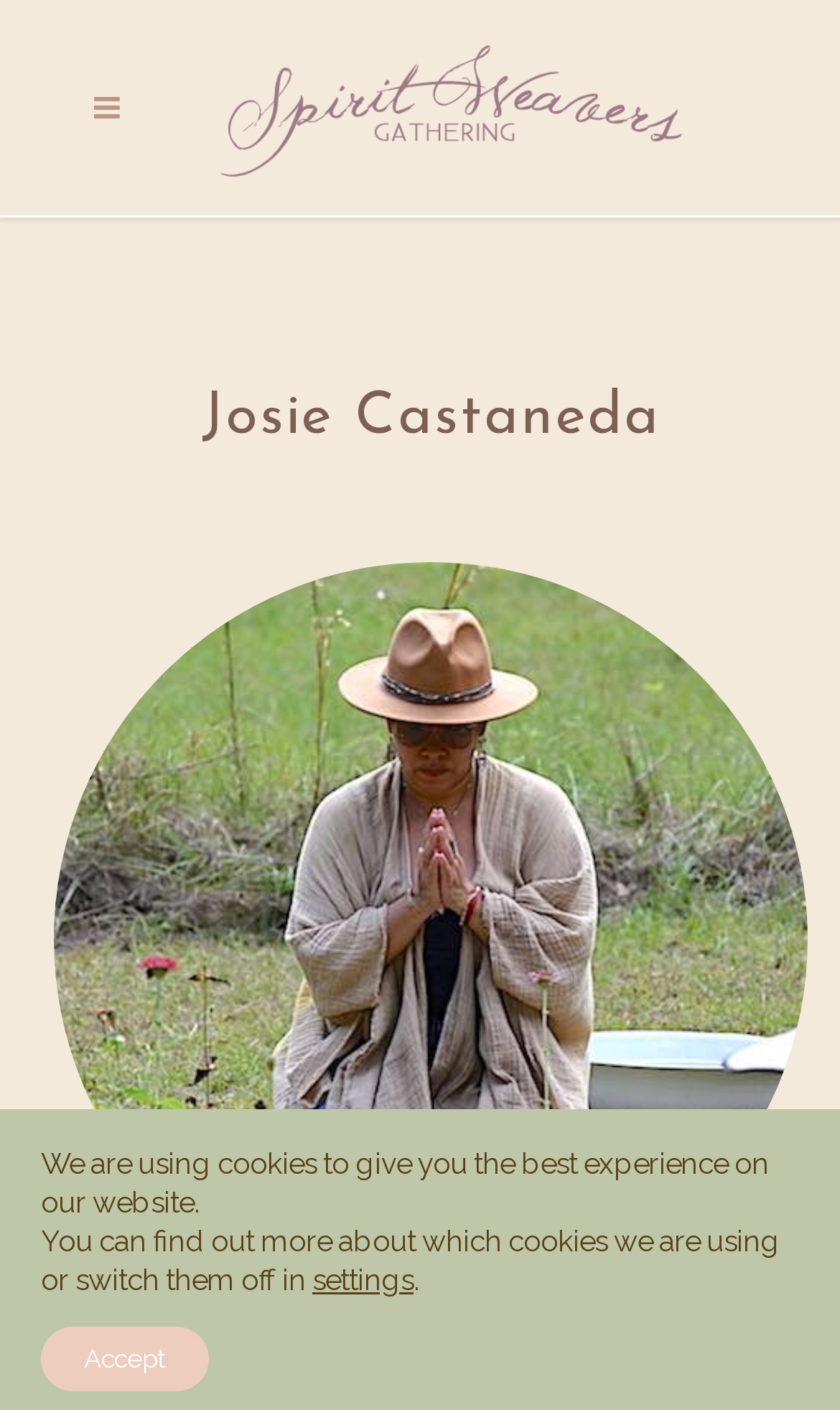Please respond to the question using a single word or phrase:
What is the logo of the website?

Logo